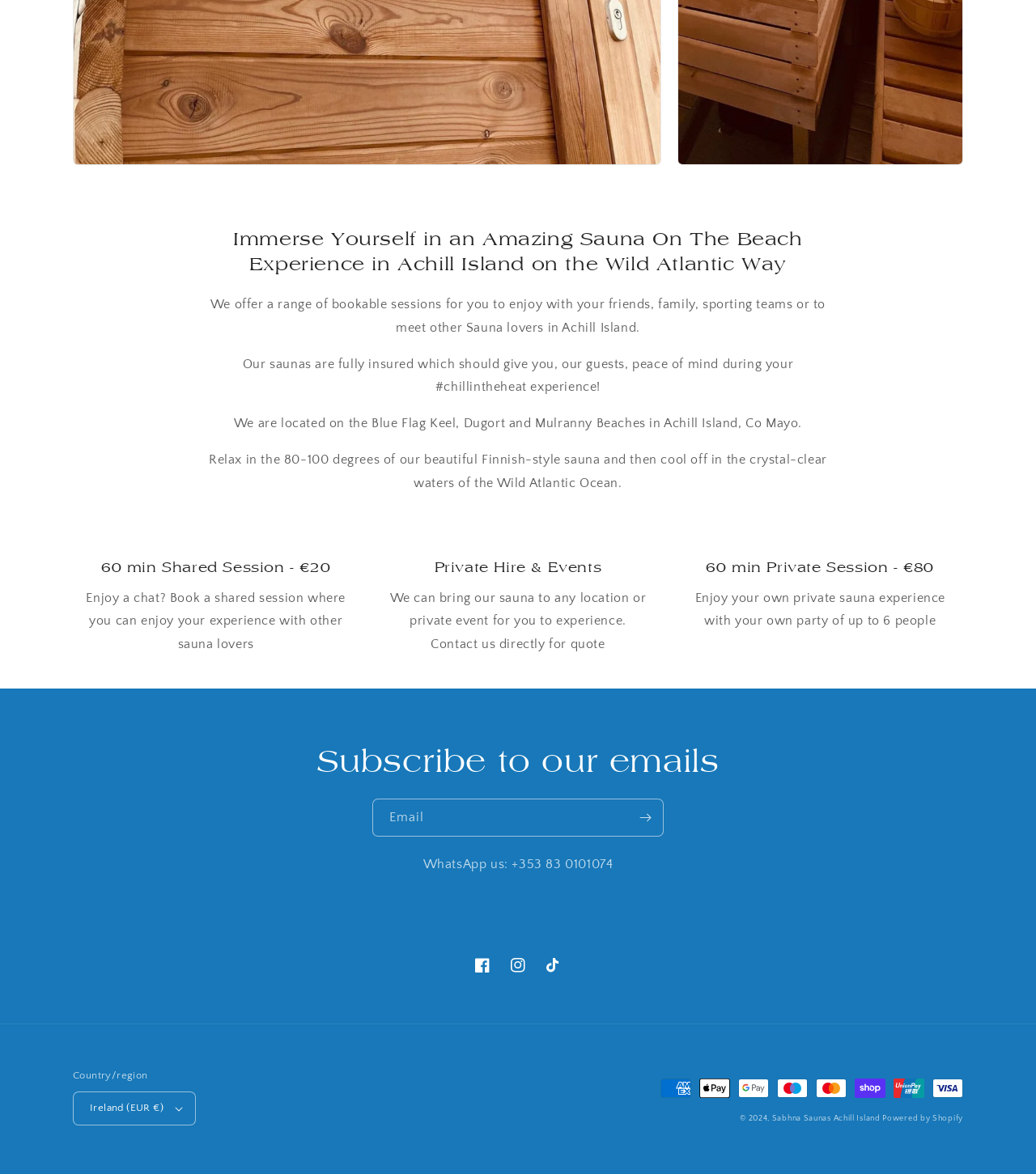Locate the UI element described as follows: "Sabhna Saunas Achill Island". Return the bounding box coordinates as four float numbers between 0 and 1 in the order [left, top, right, bottom].

[0.745, 0.949, 0.852, 0.957]